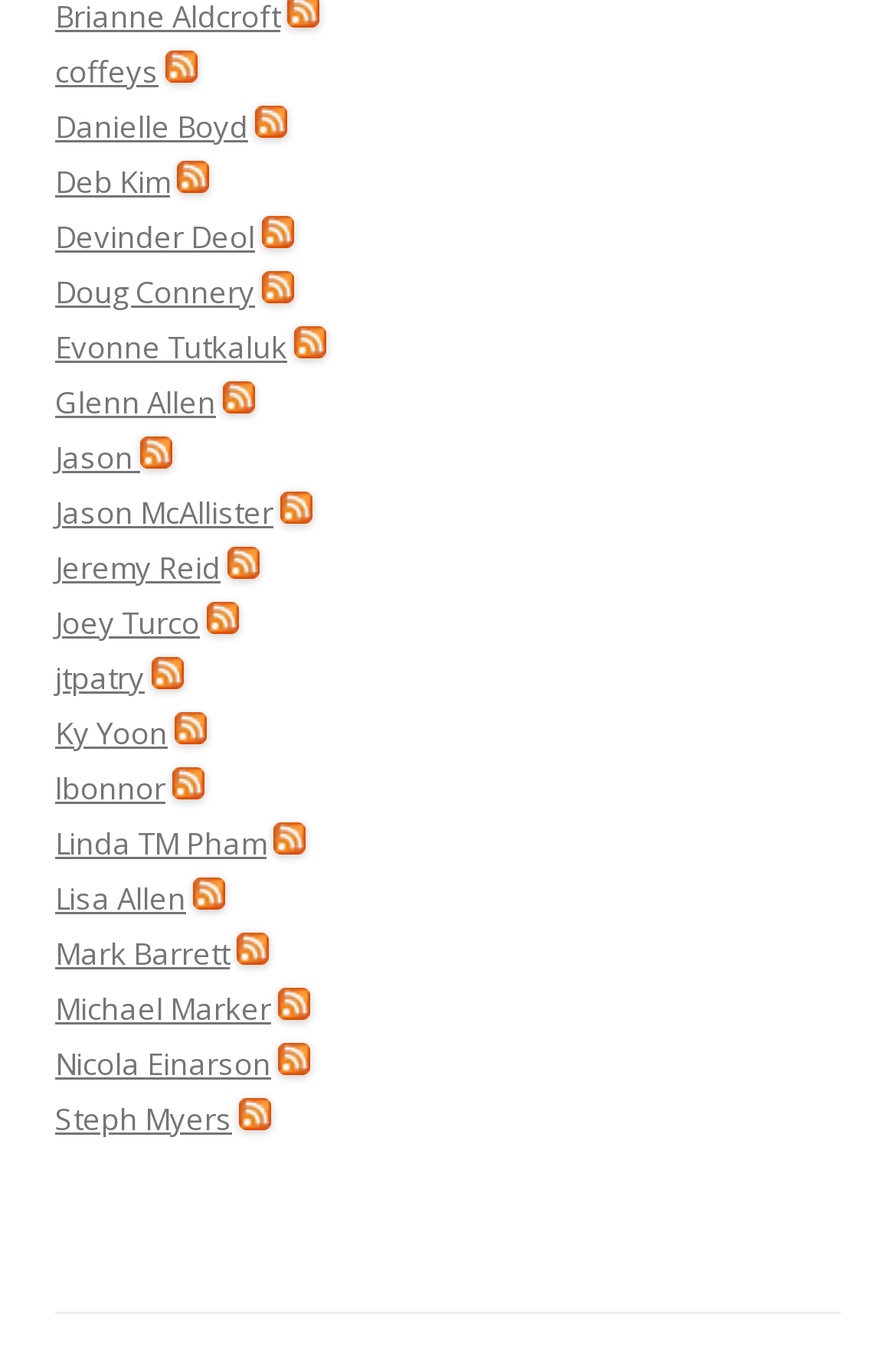Please identify the bounding box coordinates of the clickable area that will fulfill the following instruction: "View Danielle Boyd's profile". The coordinates should be in the format of four float numbers between 0 and 1, i.e., [left, top, right, bottom].

[0.062, 0.078, 0.277, 0.109]